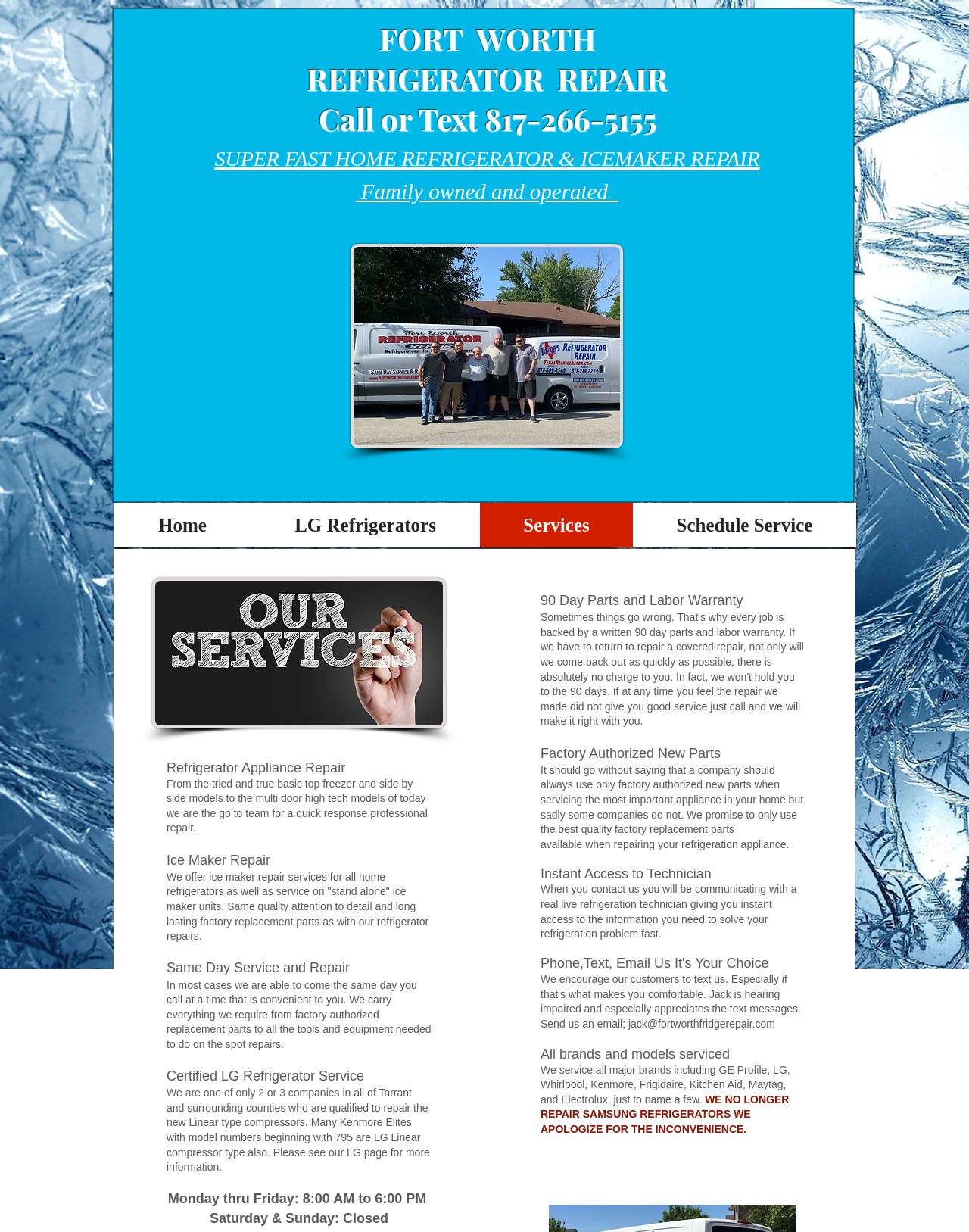Find the bounding box of the UI element described as: "Schedule Service". The bounding box coordinates should be given as four float values between 0 and 1, i.e., [left, top, right, bottom].

[0.657, 0.408, 0.88, 0.444]